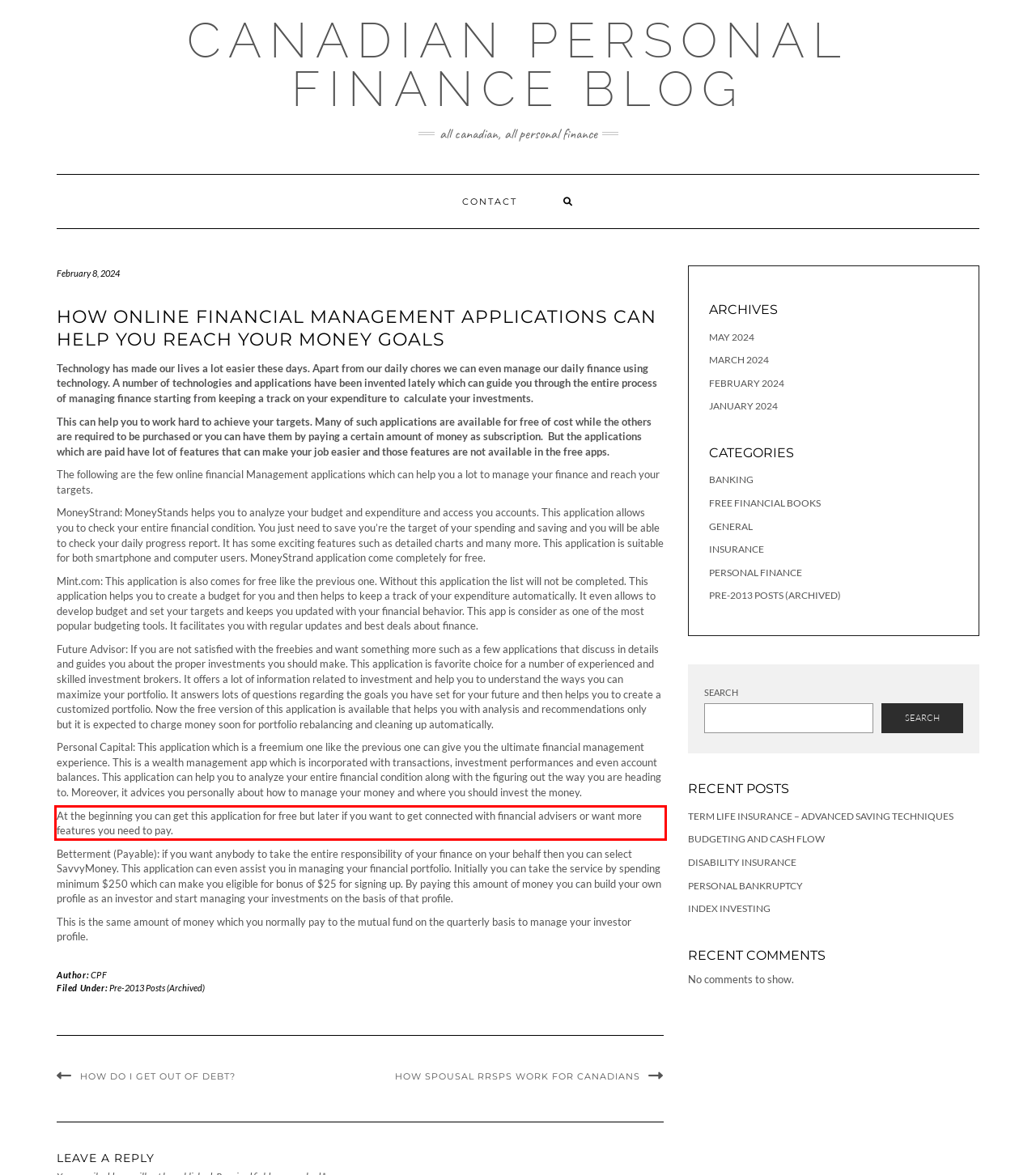Within the provided webpage screenshot, find the red rectangle bounding box and perform OCR to obtain the text content.

At the beginning you can get this application for free but later if you want to get connected with financial advisers or want more features you need to pay.